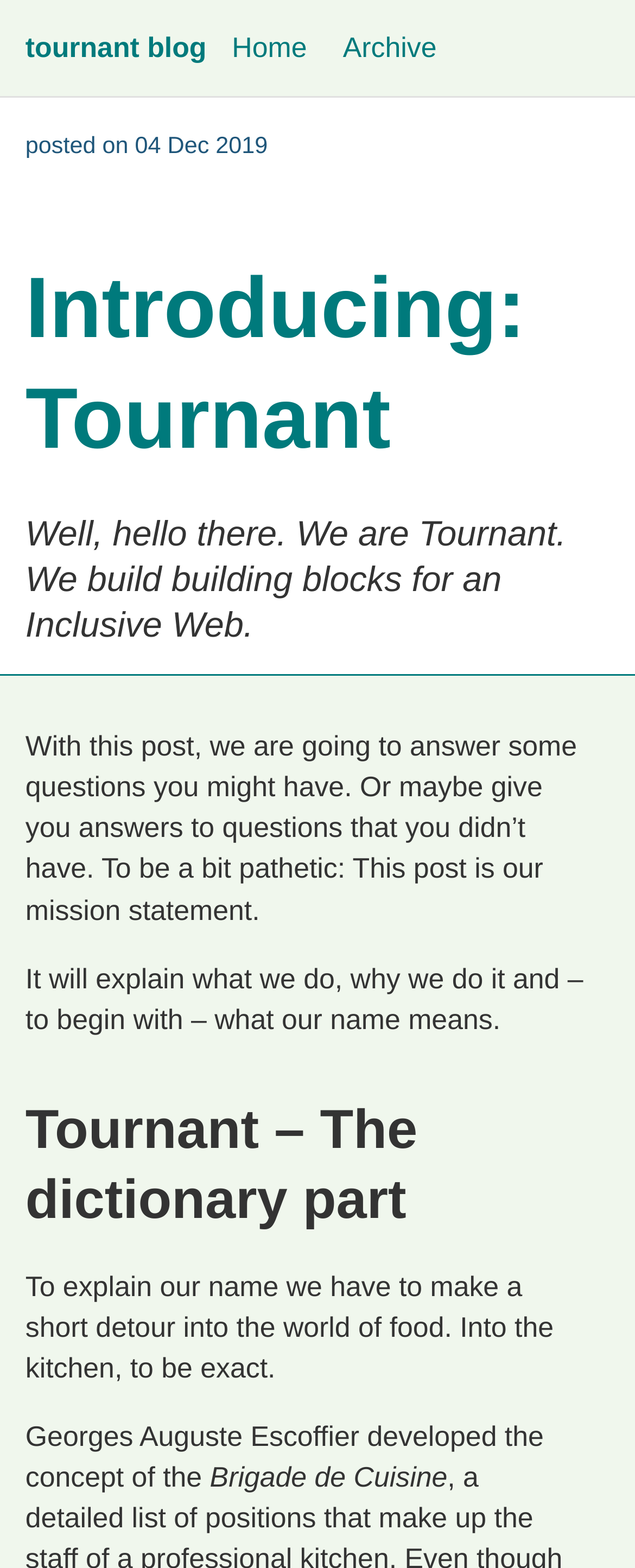Based on the element description: "tournant blog", identify the bounding box coordinates for this UI element. The coordinates must be four float numbers between 0 and 1, listed as [left, top, right, bottom].

[0.04, 0.02, 0.325, 0.041]